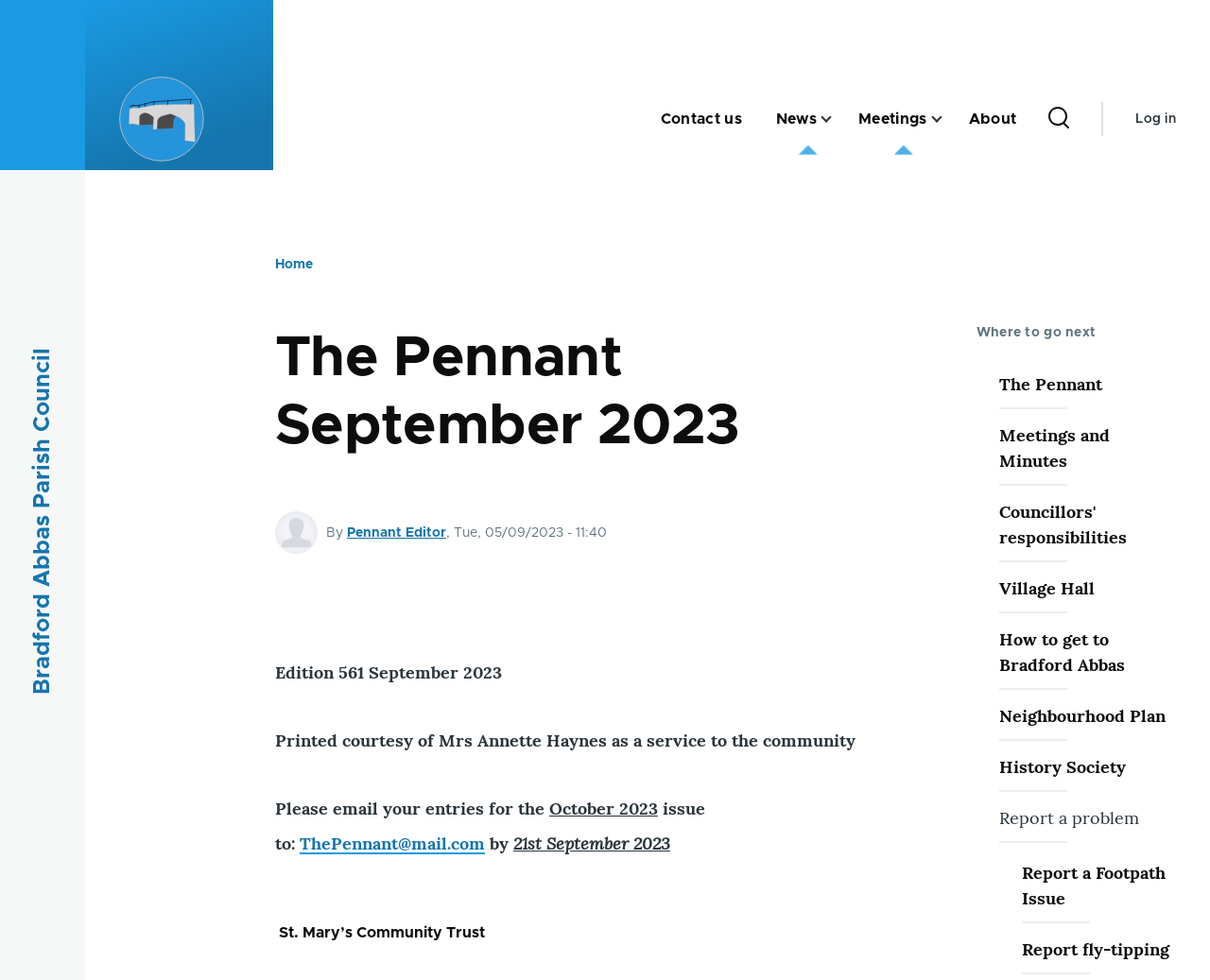Find the bounding box of the web element that fits this description: "Parent/child relationship".

None